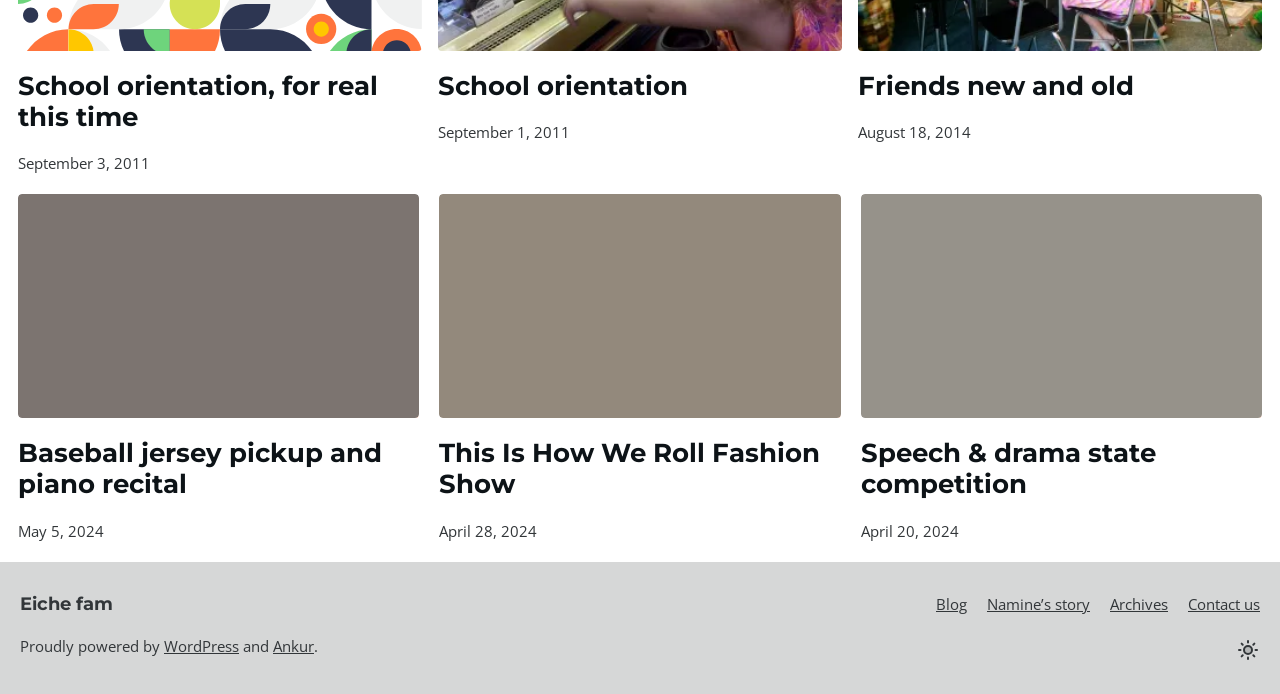What is the purpose of the button in the bottom right corner of the webpage?
Please look at the screenshot and answer in one word or a short phrase.

To change the color theme